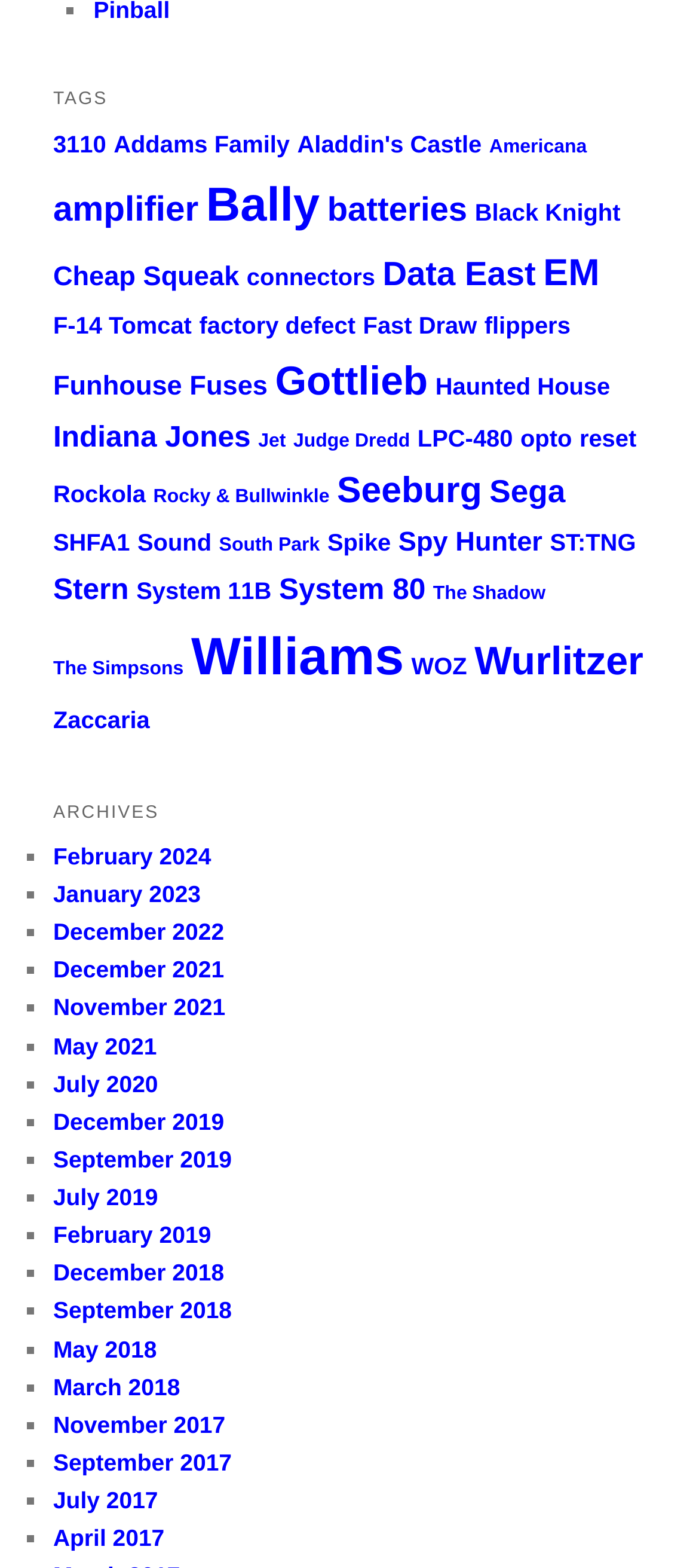Determine the bounding box coordinates for the UI element matching this description: "Rocky & Bullwinkle".

[0.219, 0.31, 0.471, 0.324]